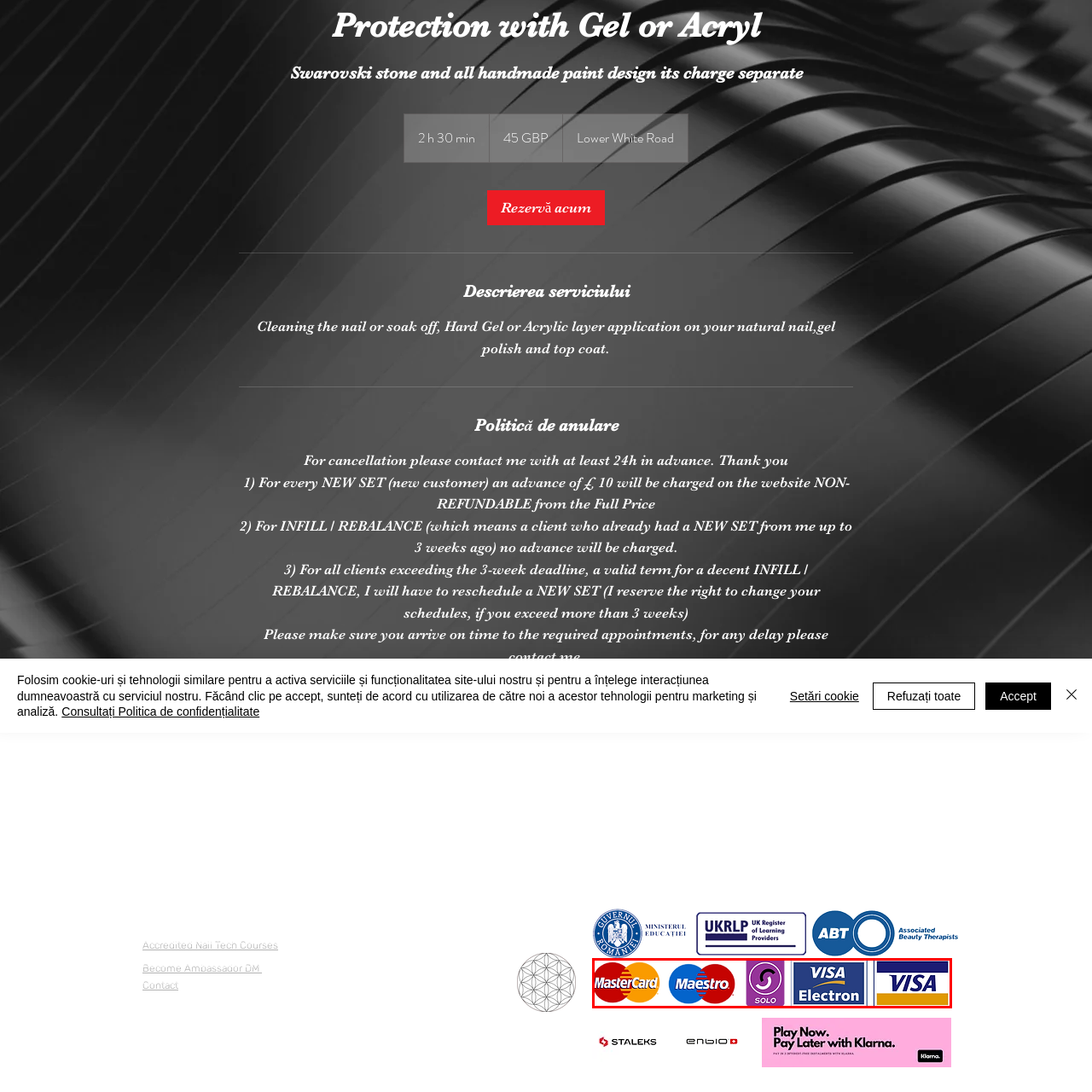Create a detailed narrative of the image inside the red-lined box.

The image displays a collection of payment method logos, showcasing various forms of electronic payment options. From left to right, the logos include MasterCard and Maestro, indicating their acceptance for transactions. The central logo represents Solo, a payment service primarily used in the UK. Adjacent to it are Visa and Visa Electron logos, demonstrating the facility of using Visa cards and their electronic counterpart for payments. This assortment highlights the diverse payment methods available for customers, ensuring convenience and security in financial transactions.